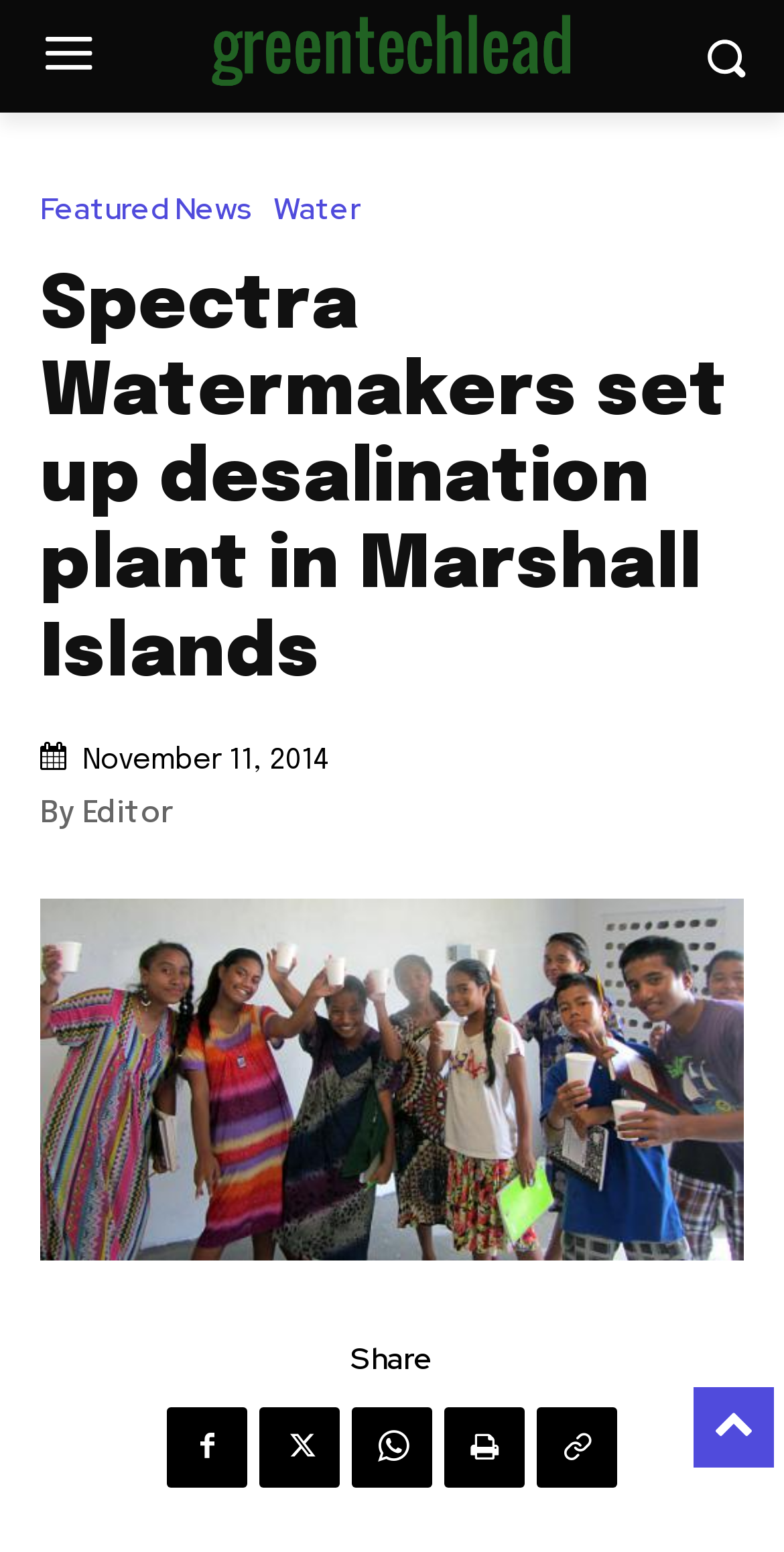Based on the description "Facebook", find the bounding box of the specified UI element.

[0.213, 0.907, 0.315, 0.958]